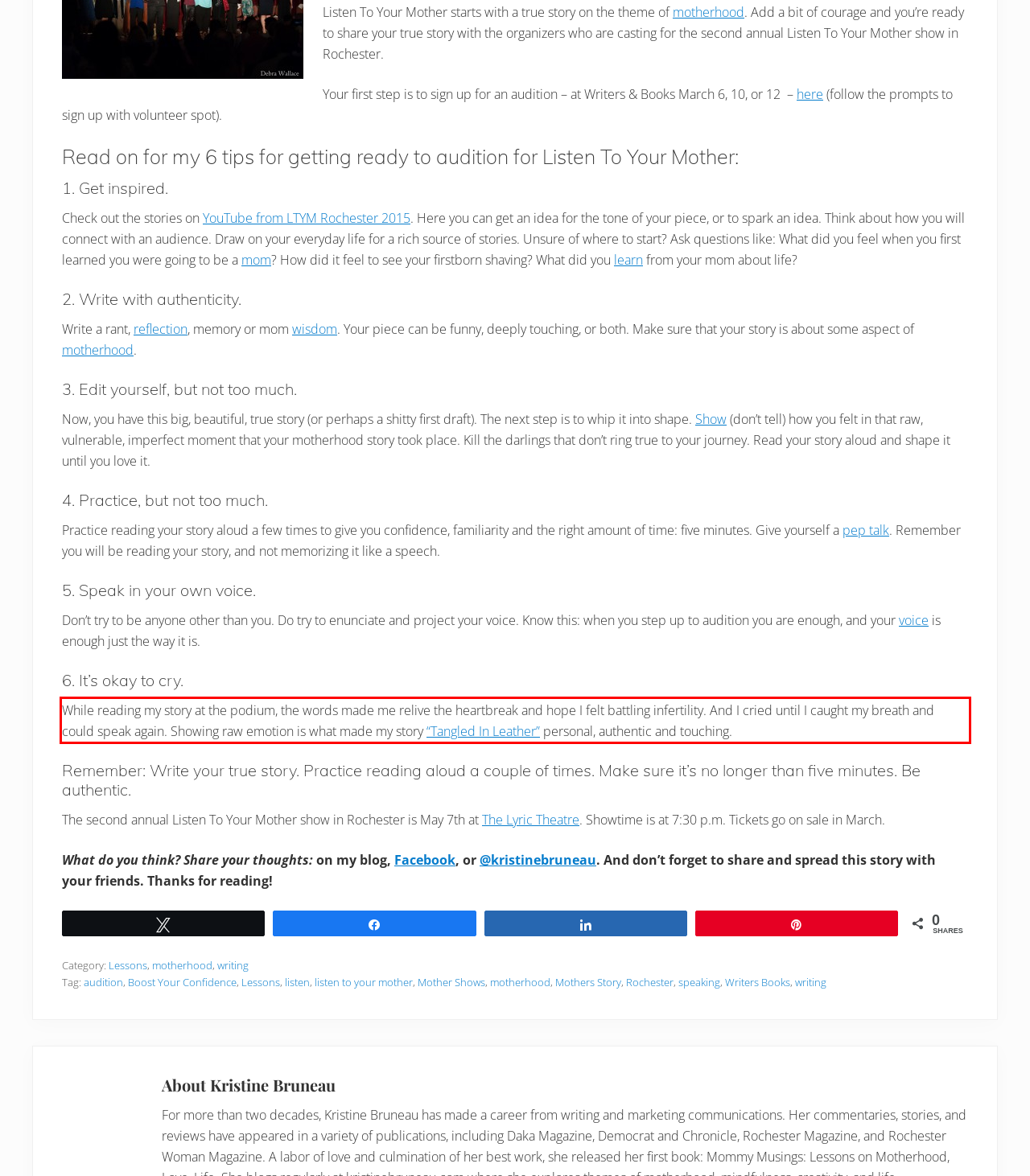Please examine the screenshot of the webpage and read the text present within the red rectangle bounding box.

While reading my story at the podium, the words made me relive the heartbreak and hope I felt battling infertility. And I cried until I caught my breath and could speak again. Showing raw emotion is what made my story “Tangled In Leather” personal, authentic and touching.